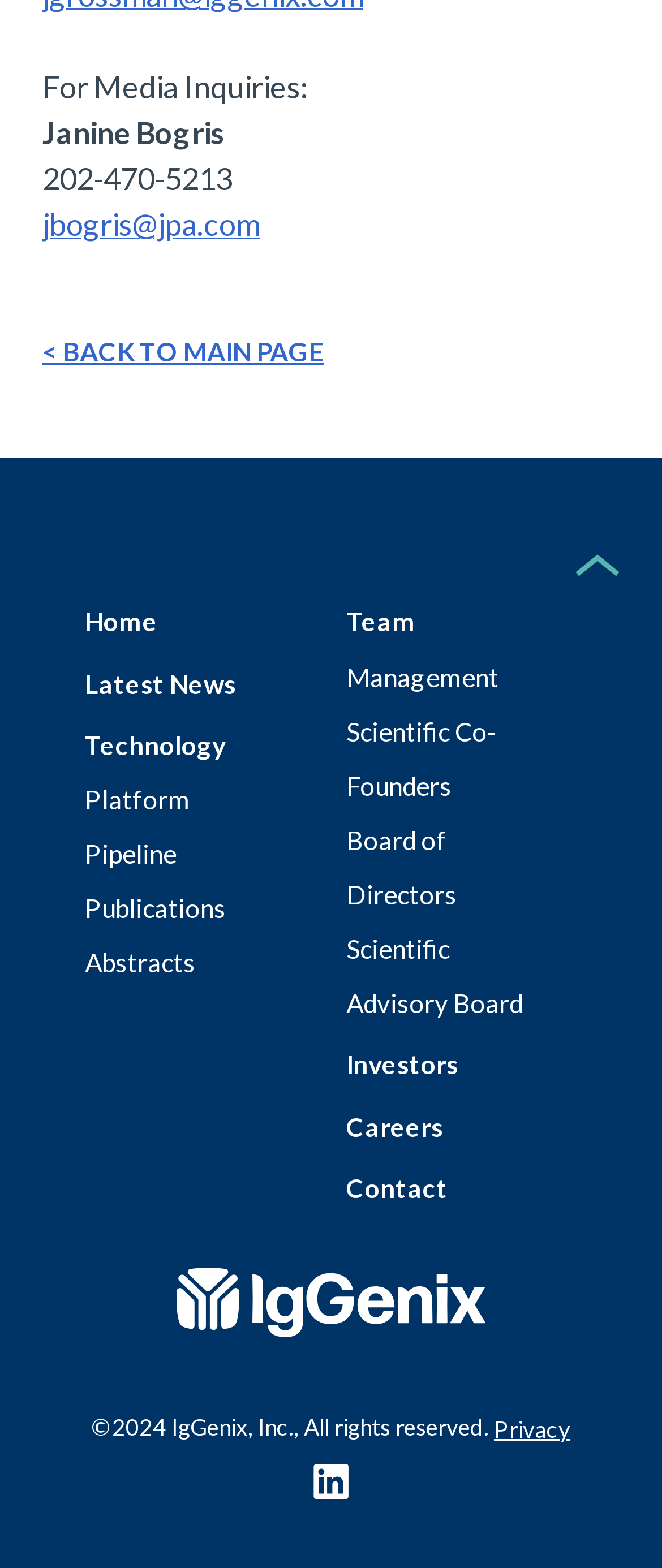Use a single word or phrase to answer the question: What is the name of the company?

IgGenix, Inc.